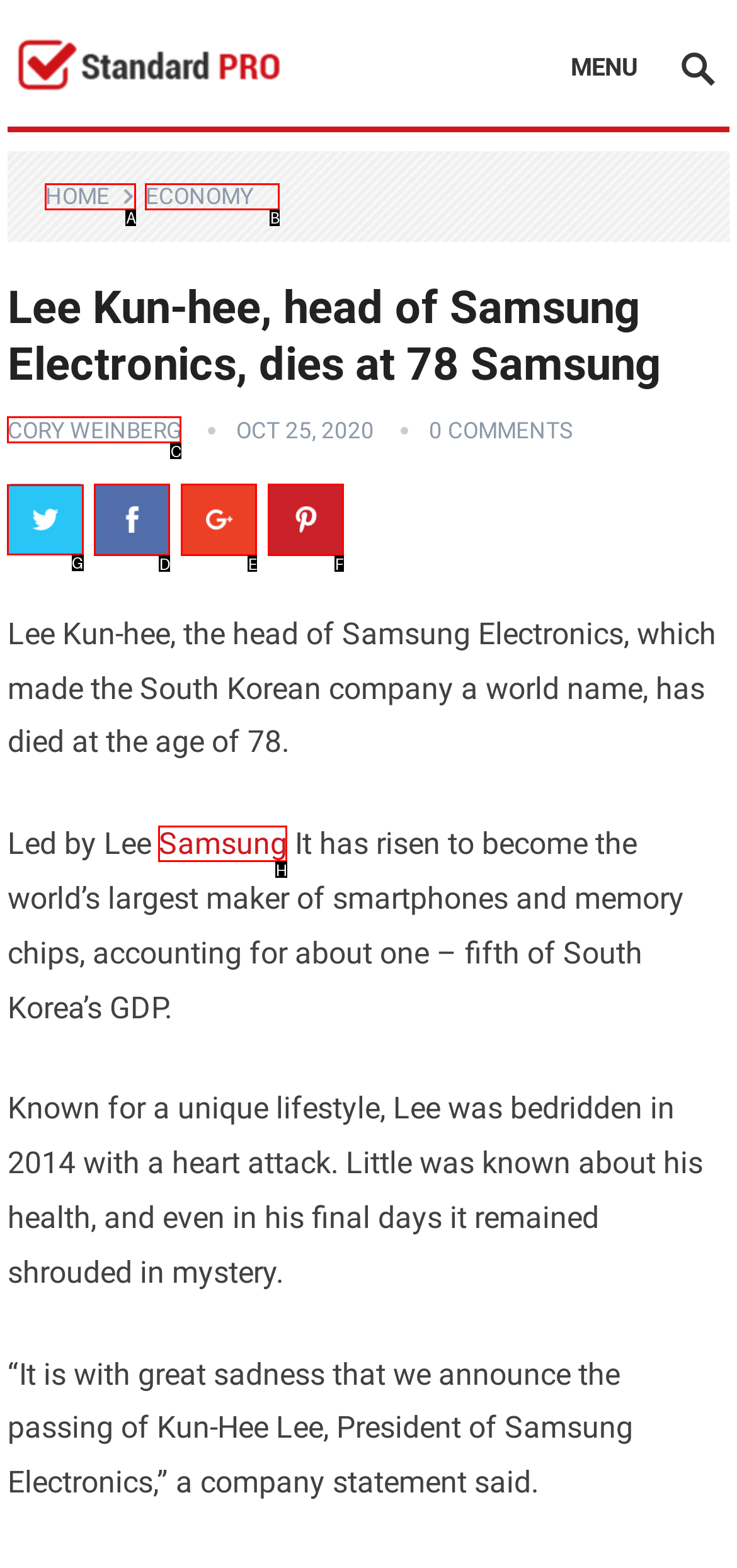Determine which letter corresponds to the UI element to click for this task: Click on Twitter
Respond with the letter from the available options.

G